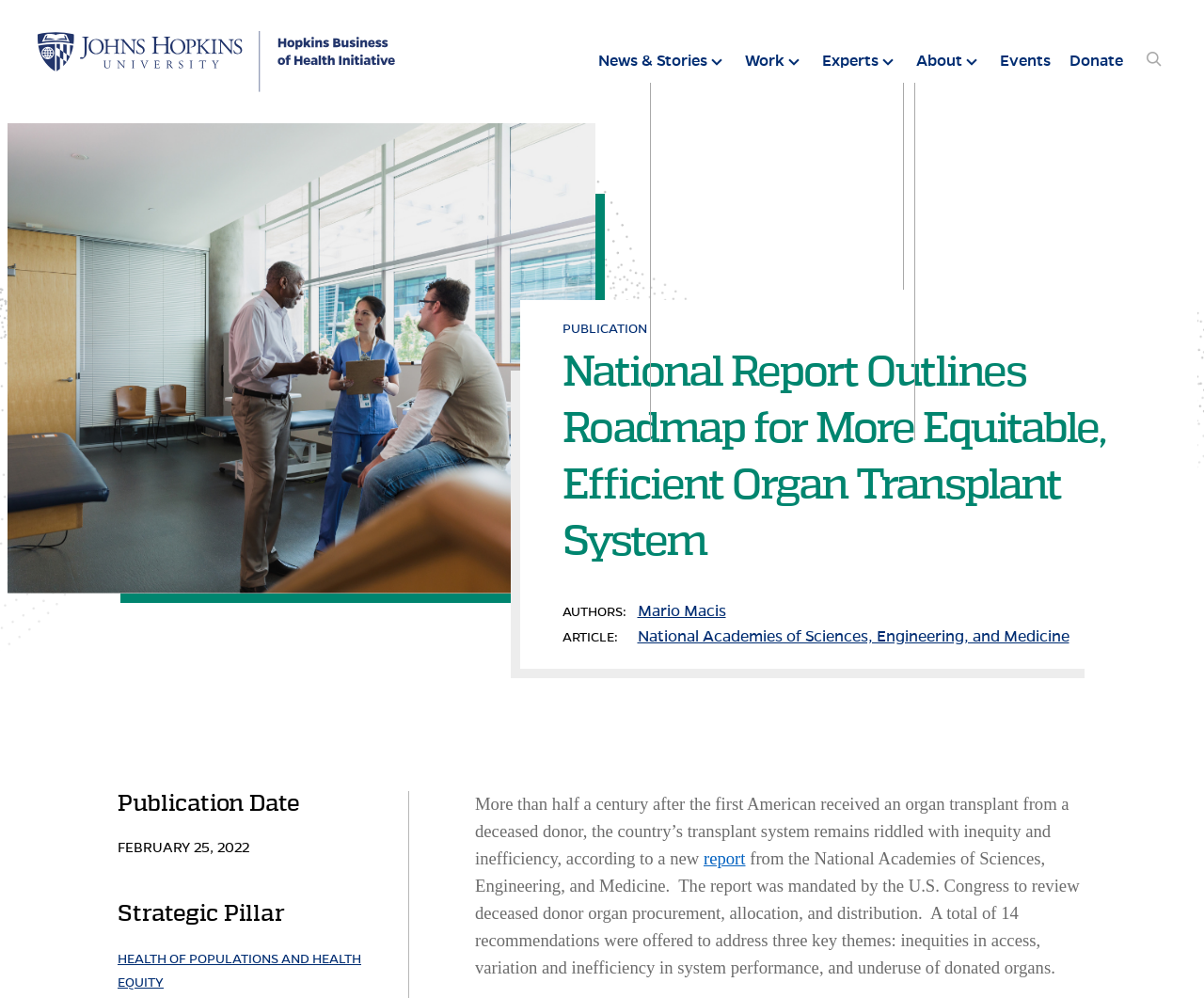Find the bounding box coordinates of the clickable area required to complete the following action: "Learn more about Health of Populations and Health Equity".

[0.098, 0.954, 0.3, 0.991]